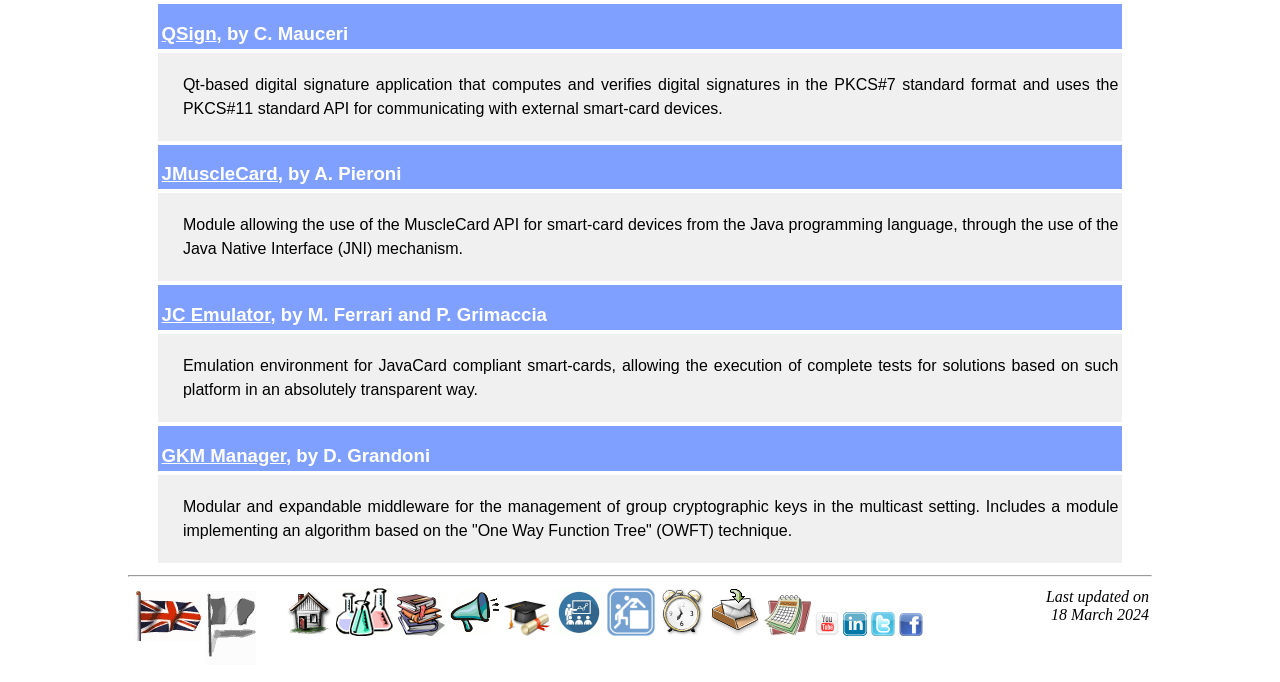Answer the question below using just one word or a short phrase: 
What is the purpose of JC Emulator?

Emulation environment for JavaCard compliant smart-cards